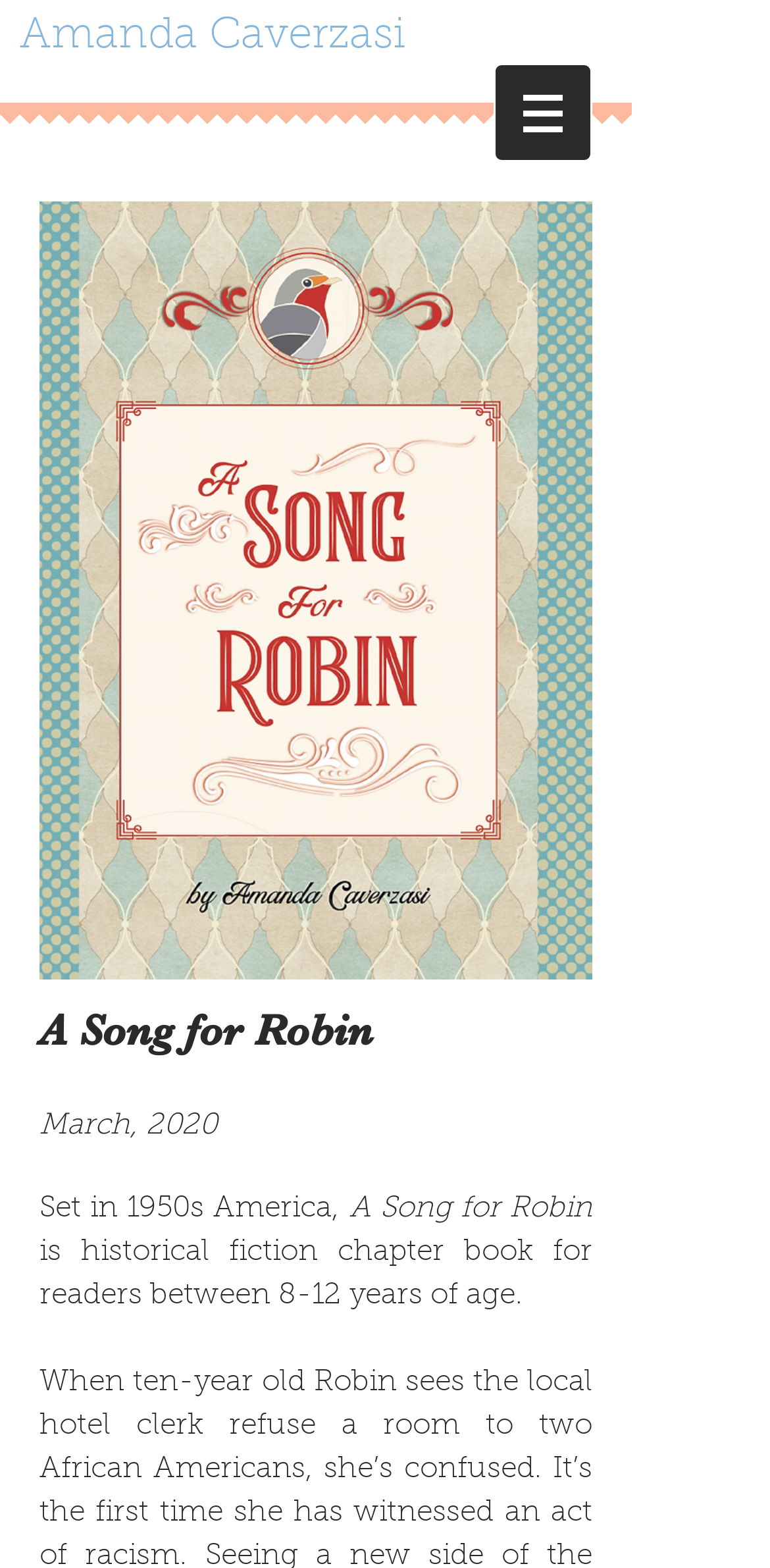Please respond to the question with a concise word or phrase:
What is the genre of the book?

historical fiction